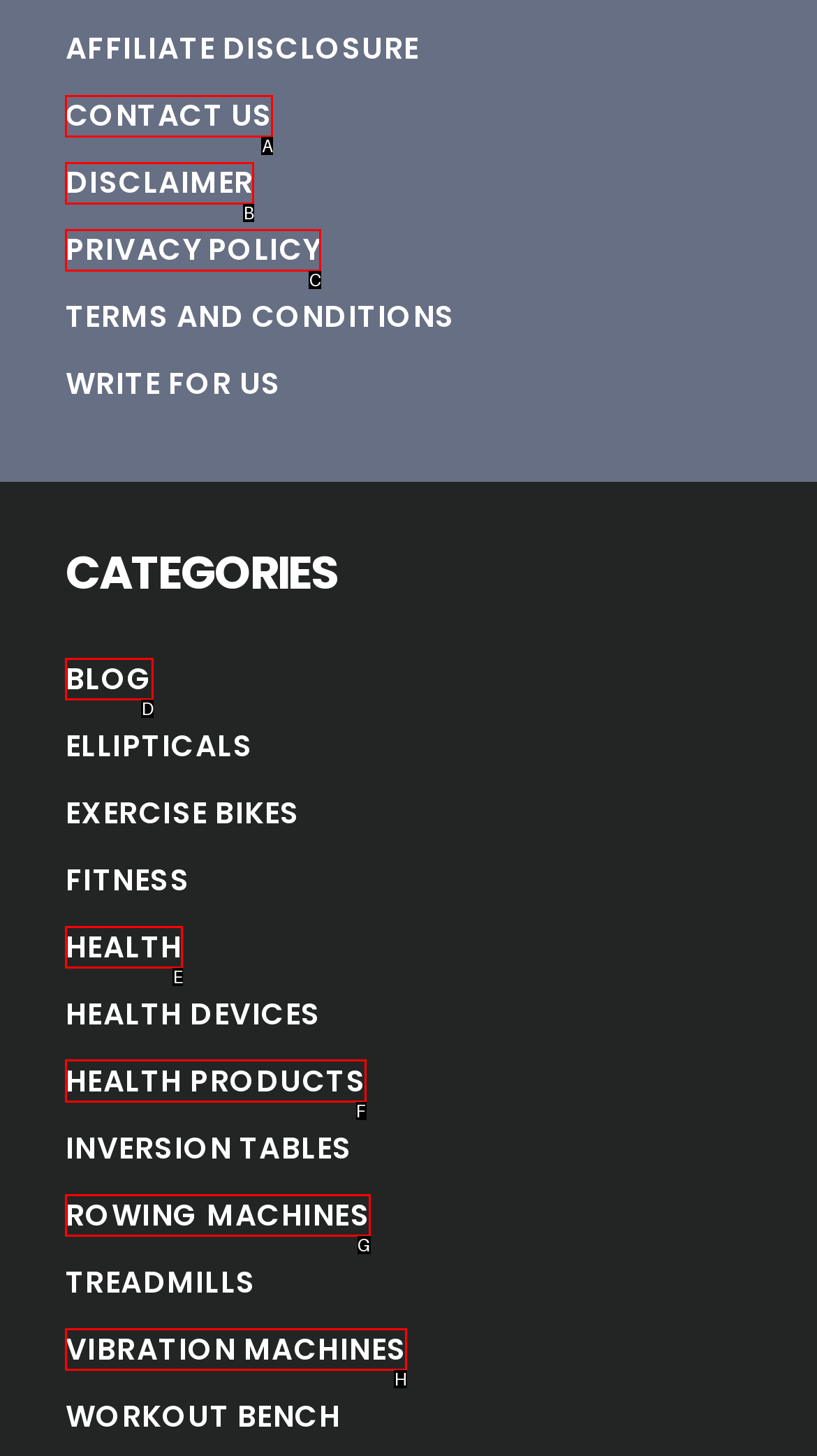To perform the task "explore health products", which UI element's letter should you select? Provide the letter directly.

F